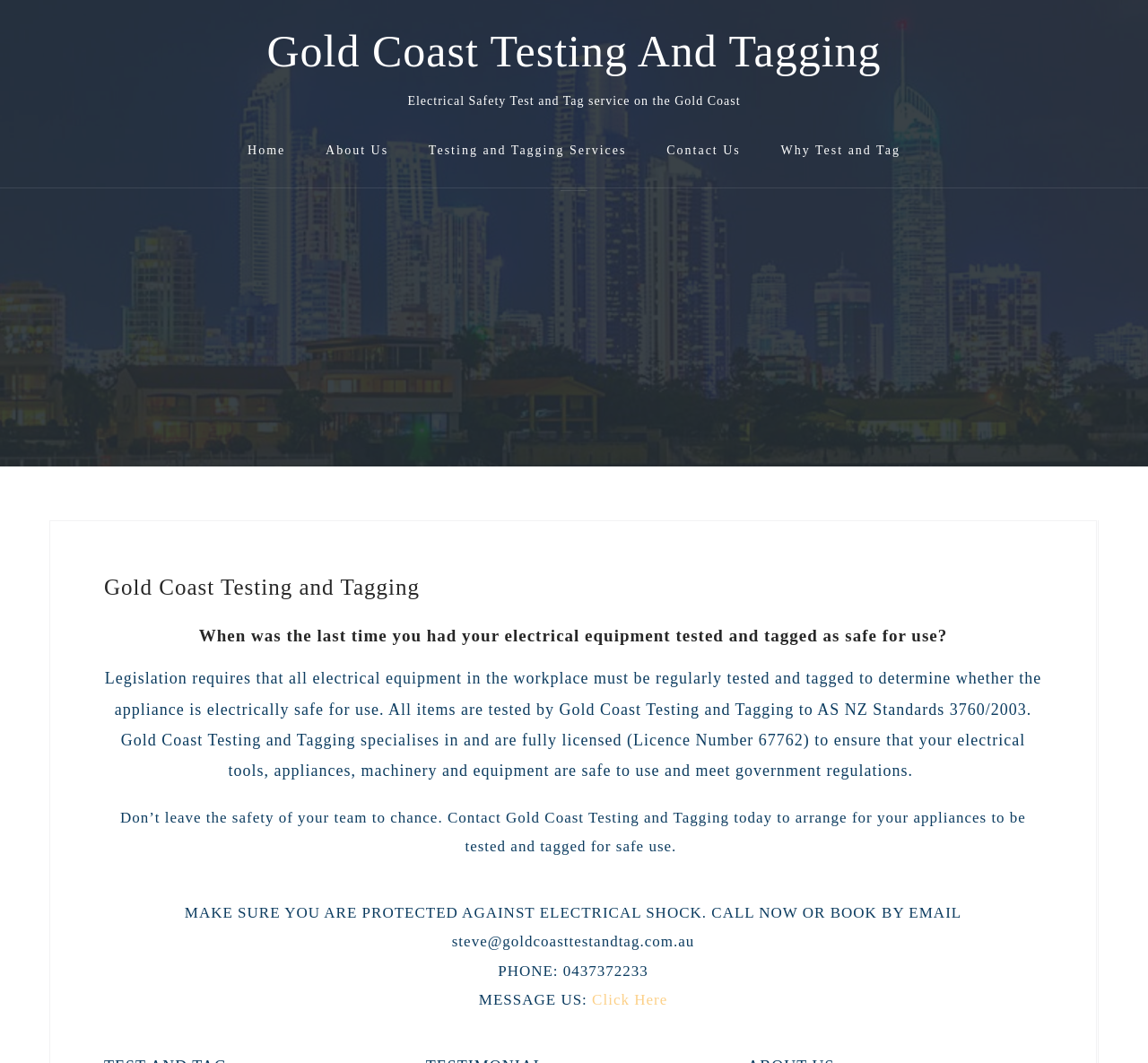Explain the features and main sections of the webpage comprehensively.

The webpage is about Gold Coast Testing and Tagging, a company that provides electrical test and tag services. At the top of the page, there is a logo image of the company, spanning the entire width of the page. Below the logo, there is a navigation menu with five links: "Home", "About Us", "Testing and Tagging Services", "Contact Us", and "Why Test and Tag". These links are aligned horizontally and are positioned near the top of the page.

The main content of the page is divided into two sections. The first section has a heading that reads "Gold Coast Testing and Tagging" and a subheading that asks "When was the last time you had your electrical equipment tested and tagged as safe for use?" Below this, there is a block of text that explains the importance of regular testing and tagging of electrical equipment in the workplace, citing legislation and standards.

The second section of the main content has two paragraphs of text. The first paragraph emphasizes the importance of ensuring the safety of one's team by having electrical equipment tested and tagged. The second paragraph is a call to action, urging the reader to contact Gold Coast Testing and Tagging to arrange for testing and tagging of their appliances. This section also includes a phone number and an email address, as well as a link to send a message.

At the very top of the page, there is a link to "Gold Coast Testing And Tagging" and a static text that reads "Electrical Safety Test and Tag service on the Gold Coast".